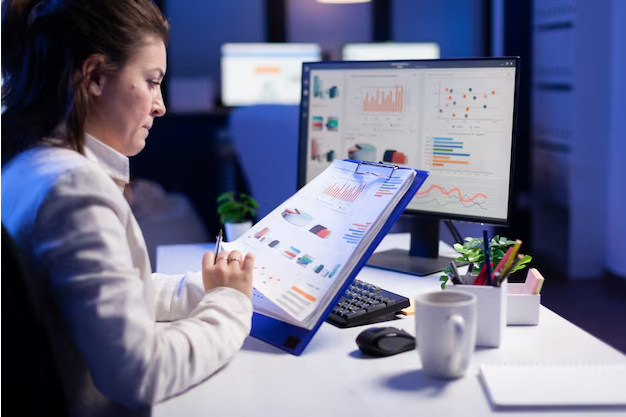Is the workspace organized?
Analyze the image and provide a thorough answer to the question.

The workspace is described as neatly organized, featuring a potted plant and a white mug, suggesting a comfortable yet productive atmosphere, which implies that the workspace is indeed organized.